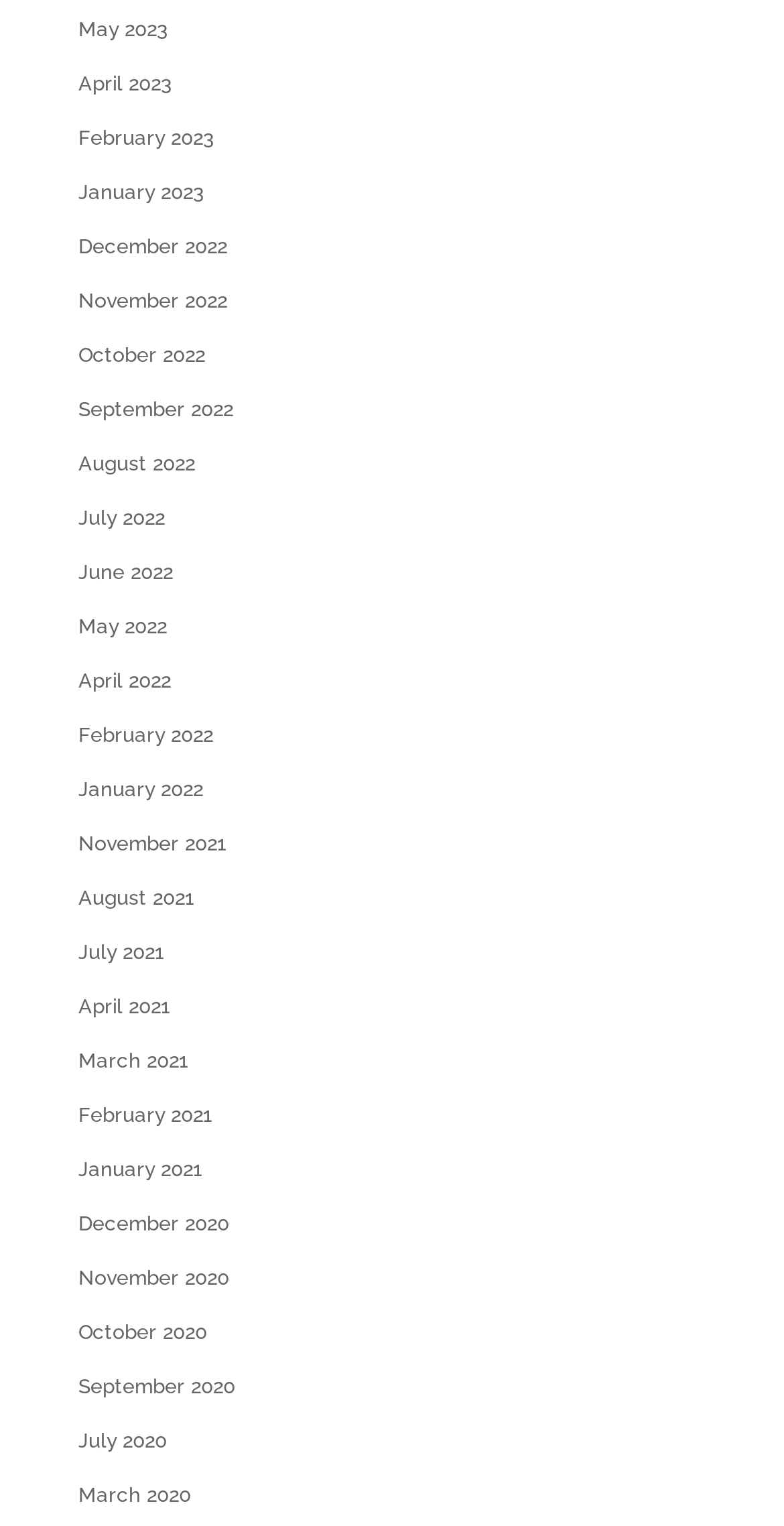Bounding box coordinates are given in the format (top-left x, top-left y, bottom-right x, bottom-right y). All values should be floating point numbers between 0 and 1. Provide the bounding box coordinate for the UI element described as: November 2021

[0.1, 0.545, 0.29, 0.56]